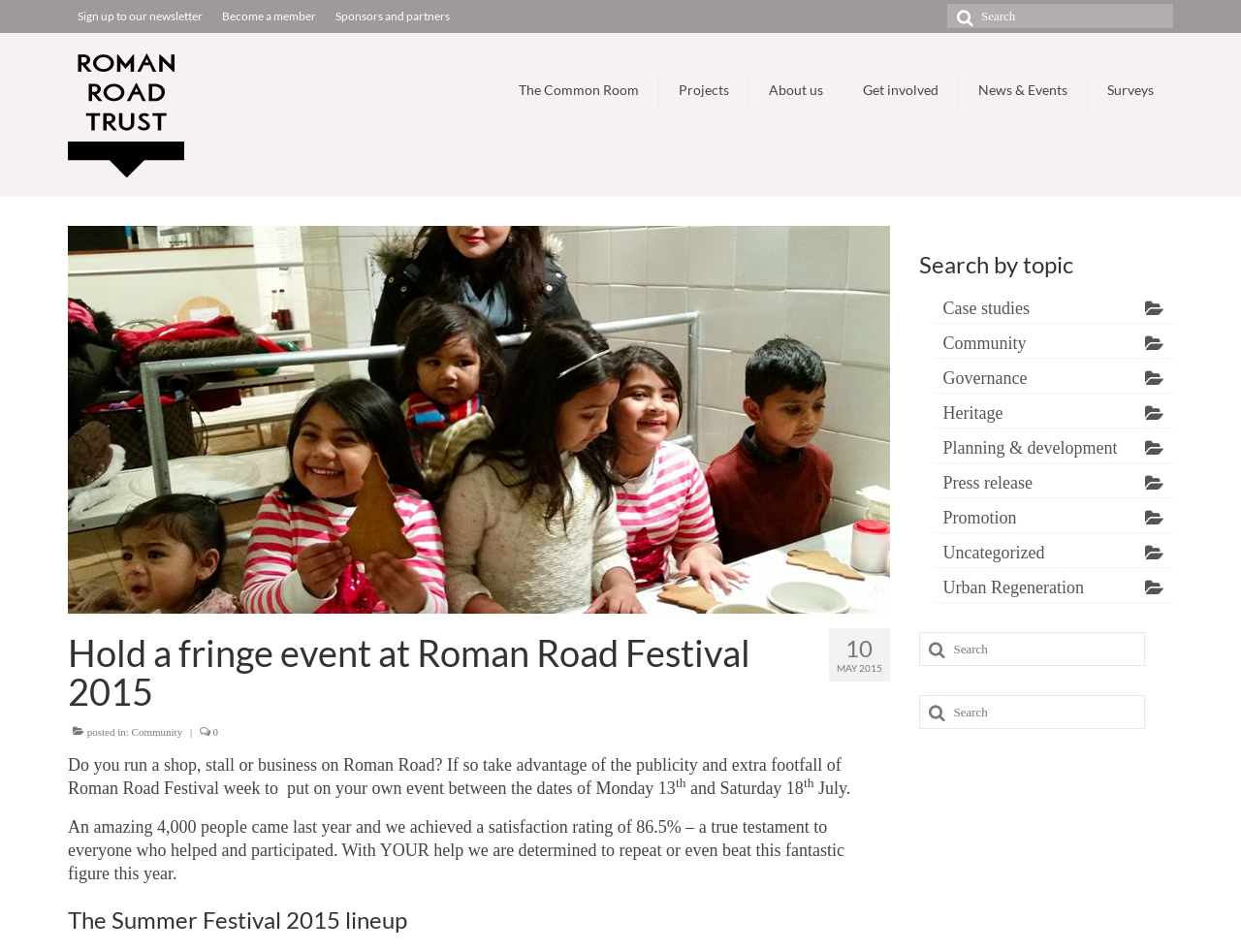Answer this question in one word or a short phrase: What is the satisfaction rating achieved last year?

86.5%